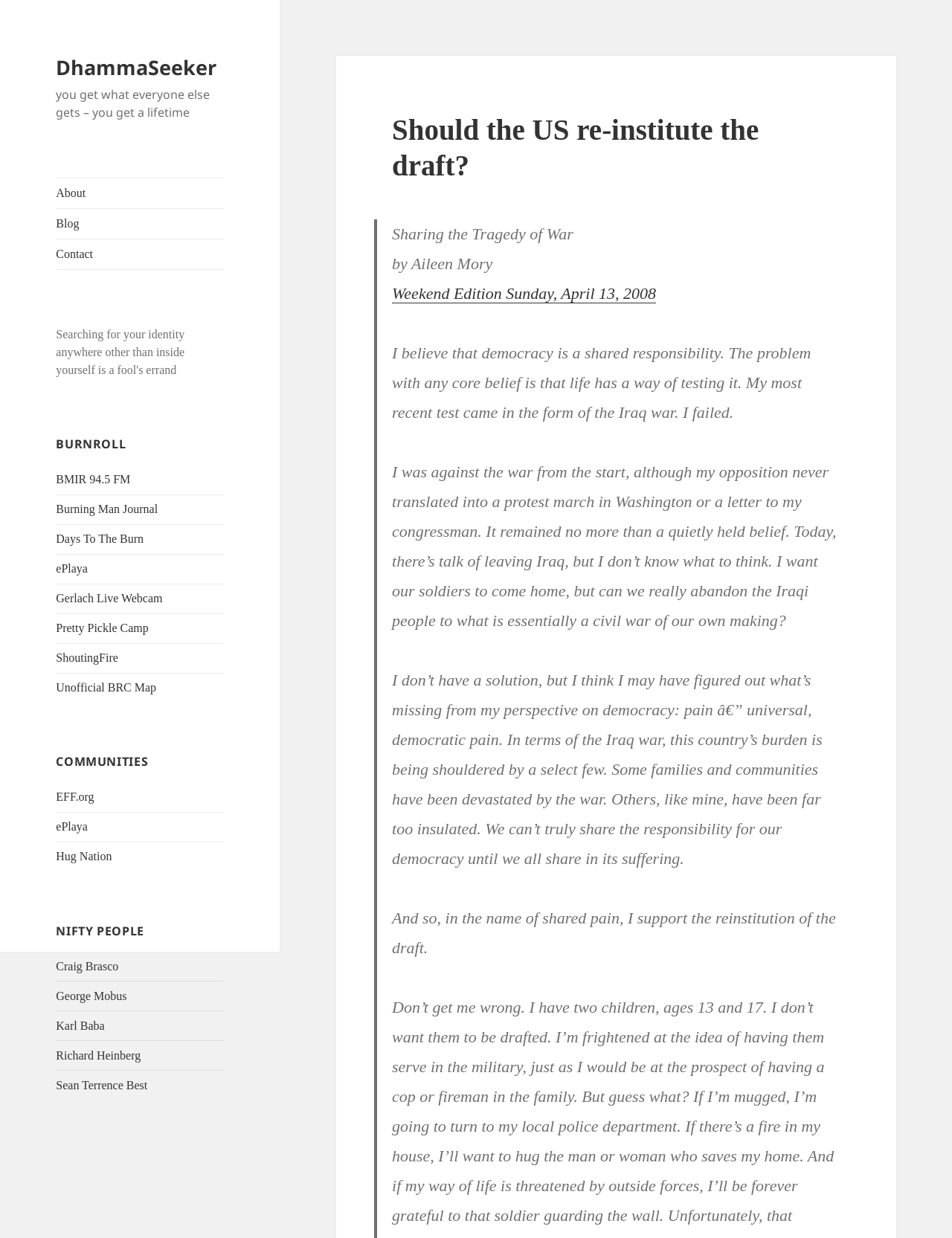Can you provide the bounding box coordinates for the element that should be clicked to implement the instruction: "Check the 'Weekend Edition Sunday, April 13, 2008' link"?

[0.412, 0.229, 0.689, 0.245]